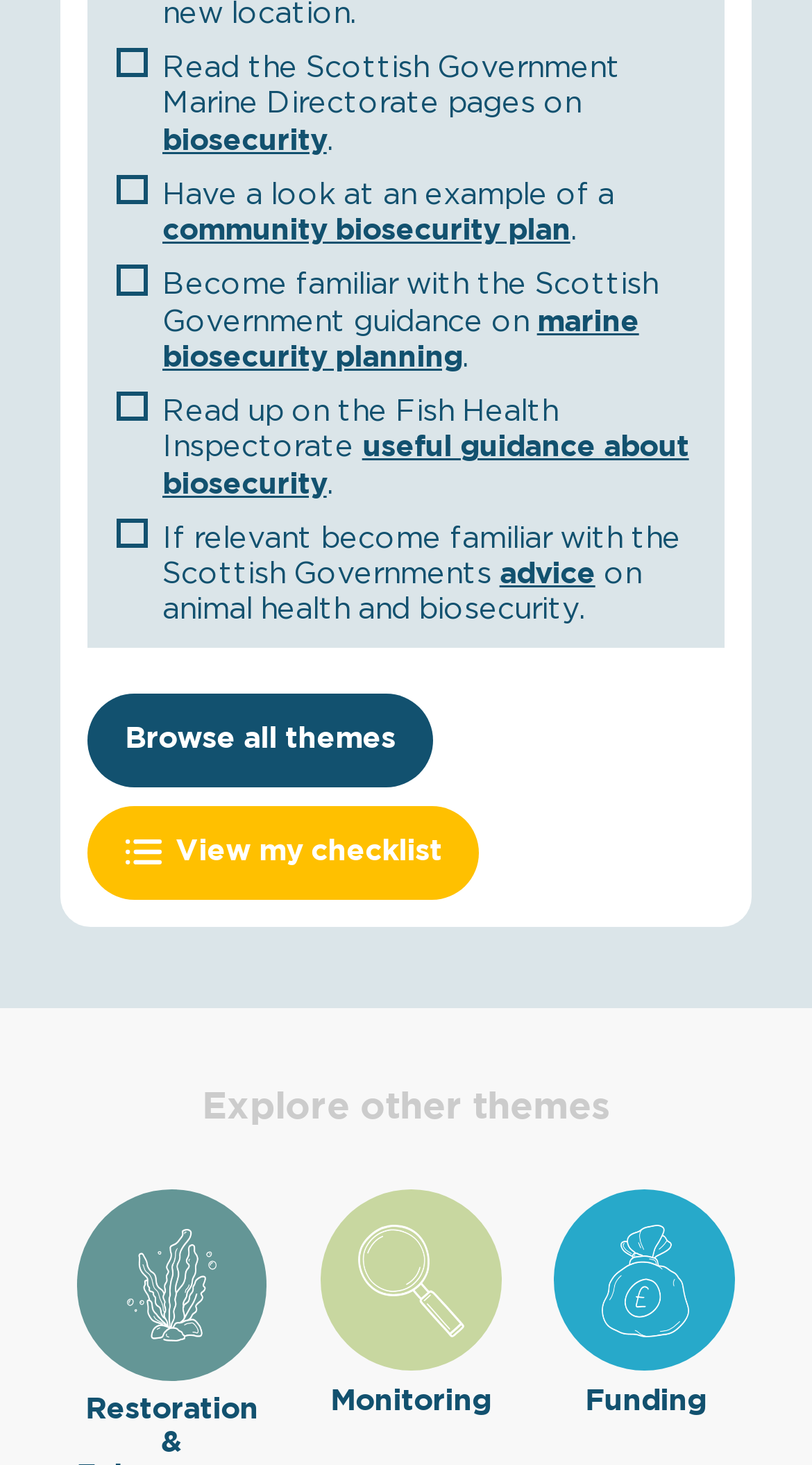How many themes are available to explore?
Provide a concise answer using a single word or phrase based on the image.

at least 3